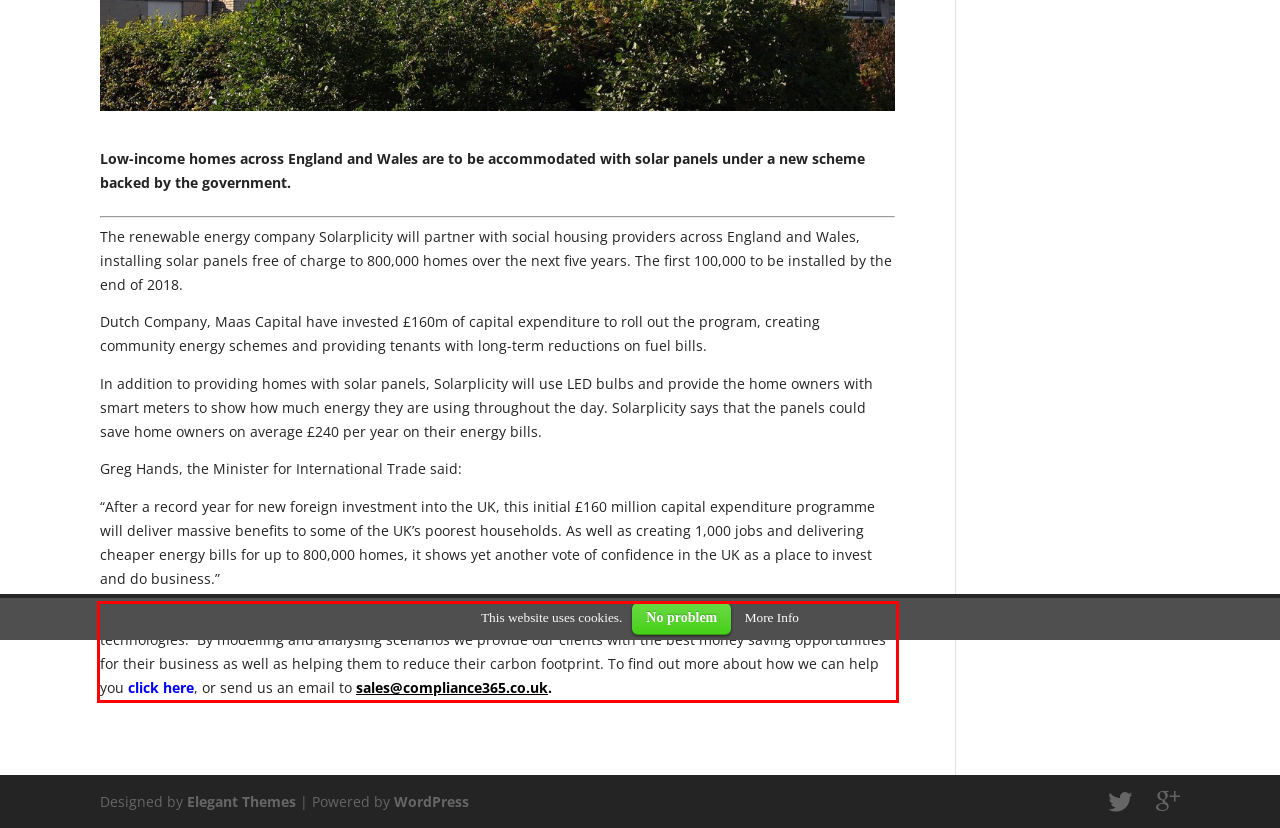Observe the screenshot of the webpage that includes a red rectangle bounding box. Conduct OCR on the content inside this red bounding box and generate the text.

Compliance365 can help you to cut your energy bills by offering various energy saving solutions based on various technologies. By modelling and analysing scenarios we provide our clients with the best money saving opportunities for their business as well as helping them to reduce their carbon footprint. To find out more about how we can help you click here, or send us an email to sales@compliance365.co.uk.